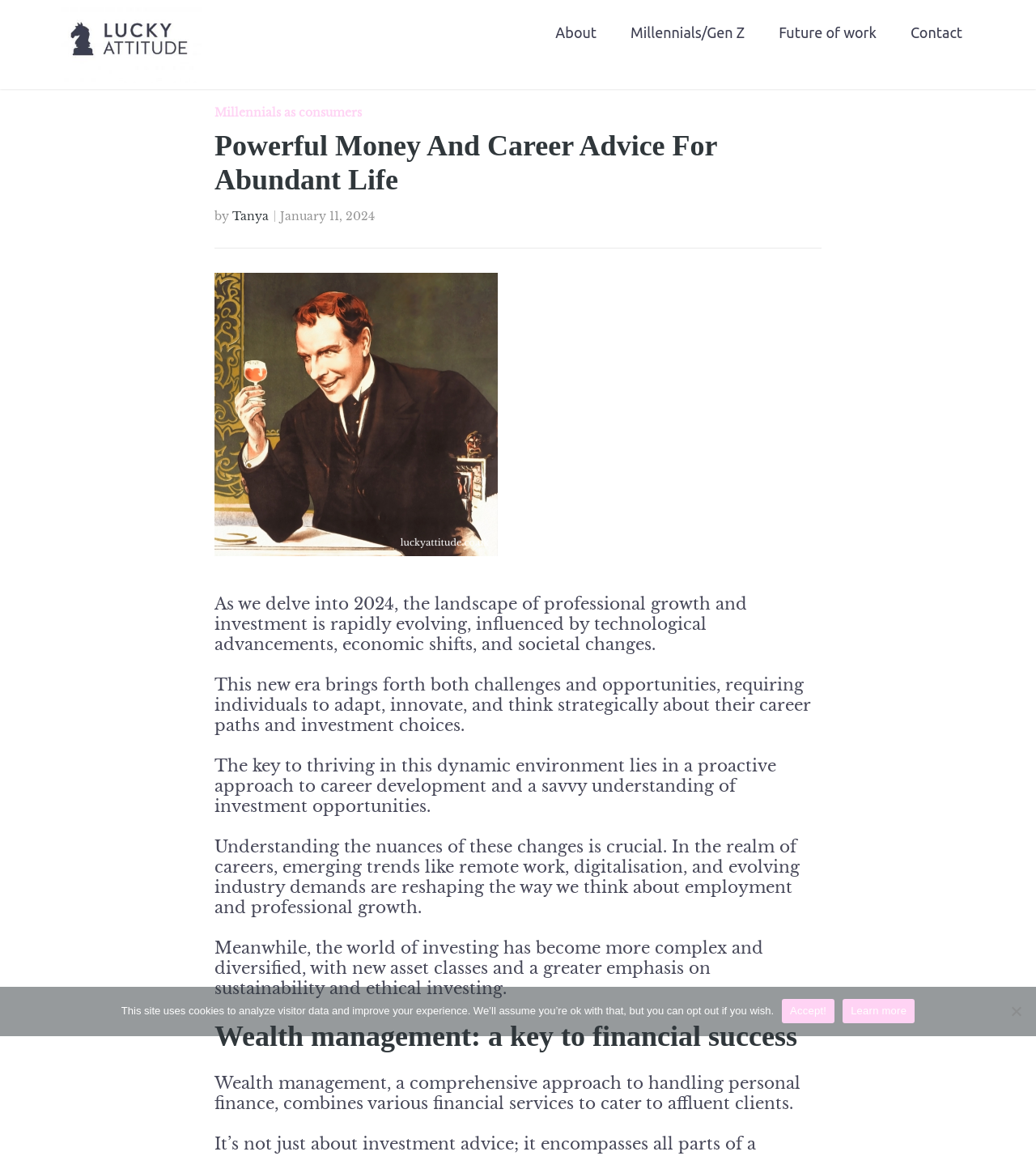What is the purpose of wealth management?
Using the image, elaborate on the answer with as much detail as possible.

The purpose of wealth management is to handle personal finance, which is mentioned in the text as a comprehensive approach to handling personal finance that combines various financial services to cater to affluent clients.